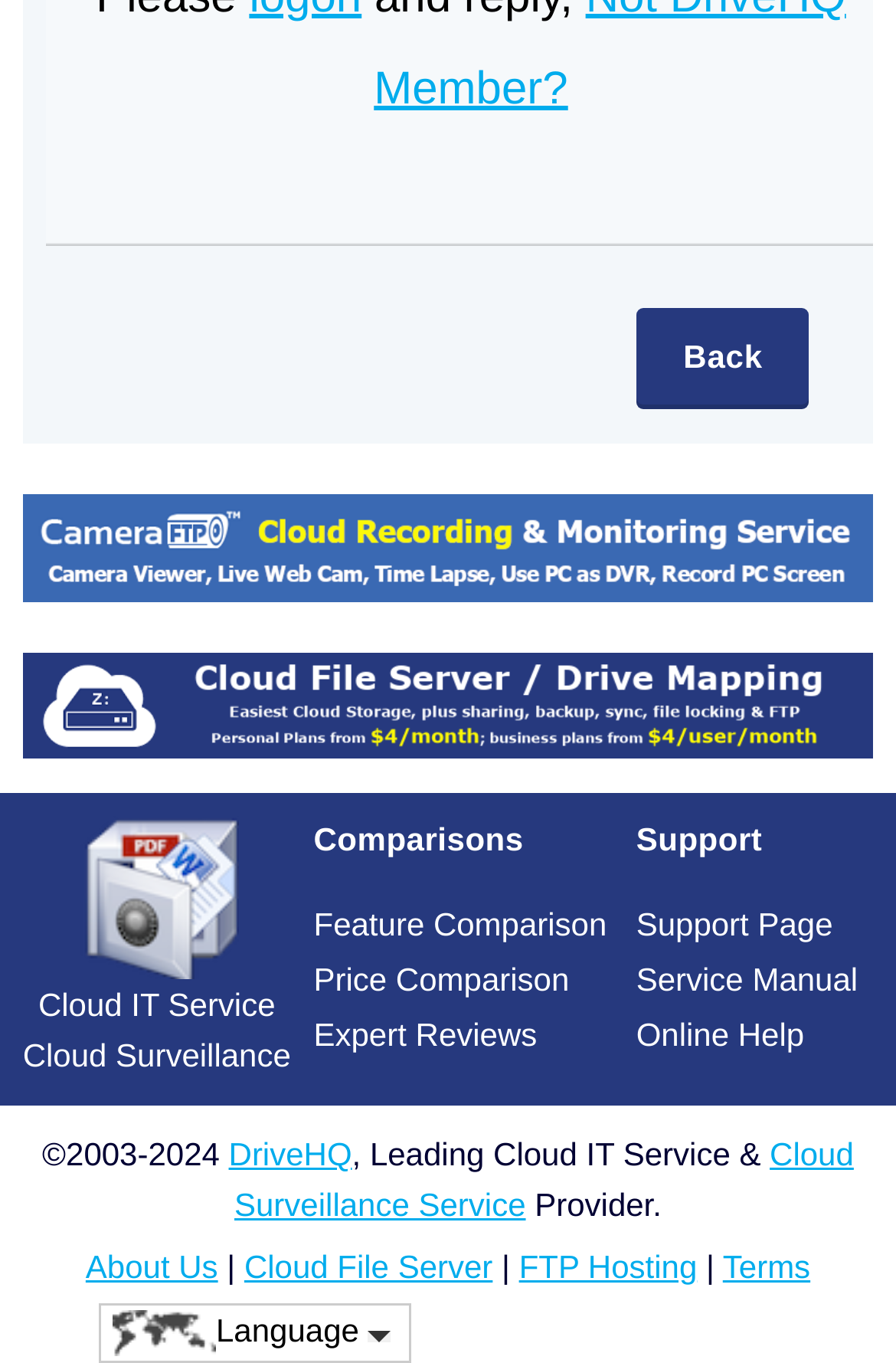Could you specify the bounding box coordinates for the clickable section to complete the following instruction: "Visit the About Us page"?

[0.096, 0.916, 0.243, 0.943]